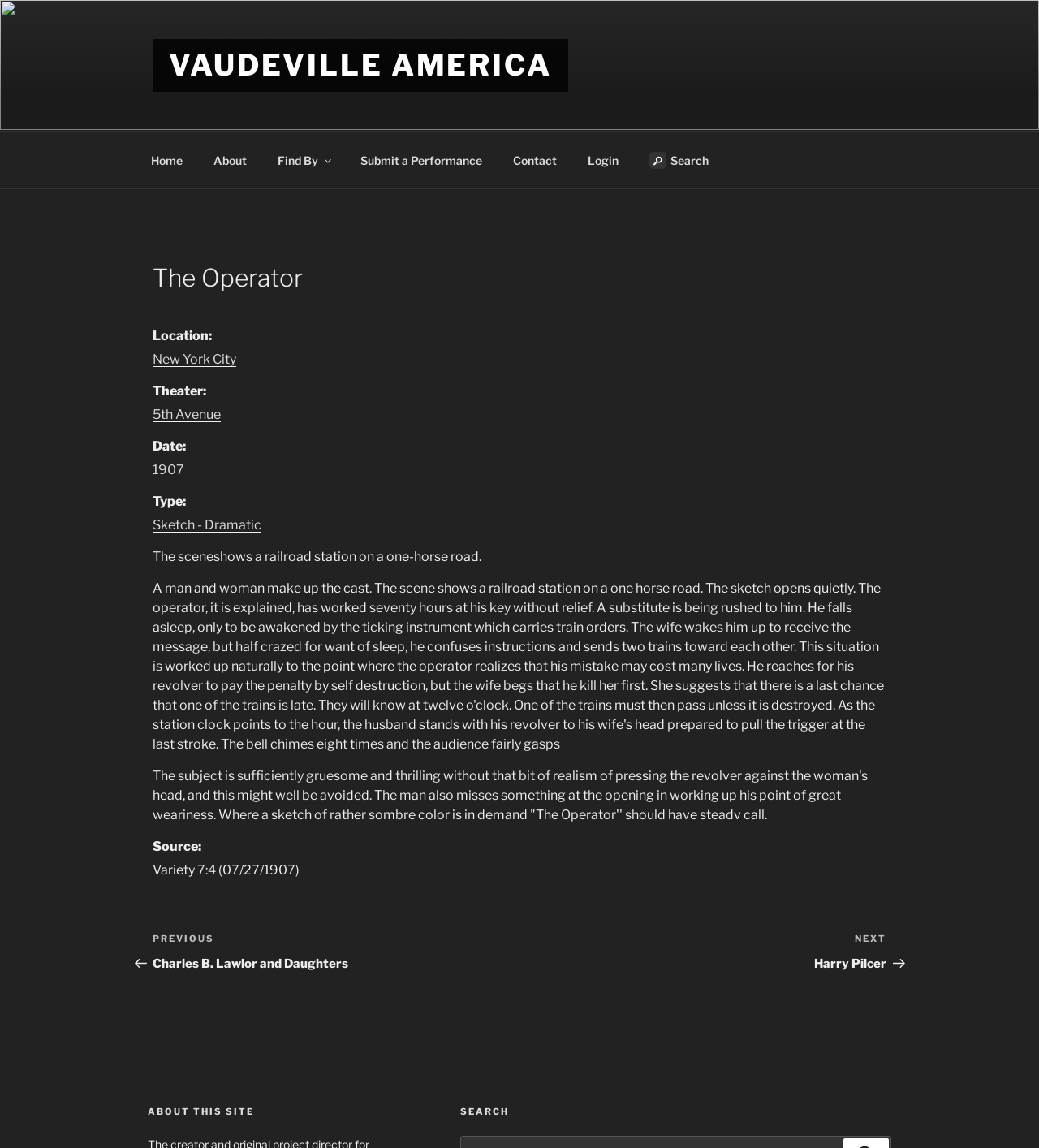Answer the following inquiry with a single word or phrase:
What is the location of the performance?

New York City